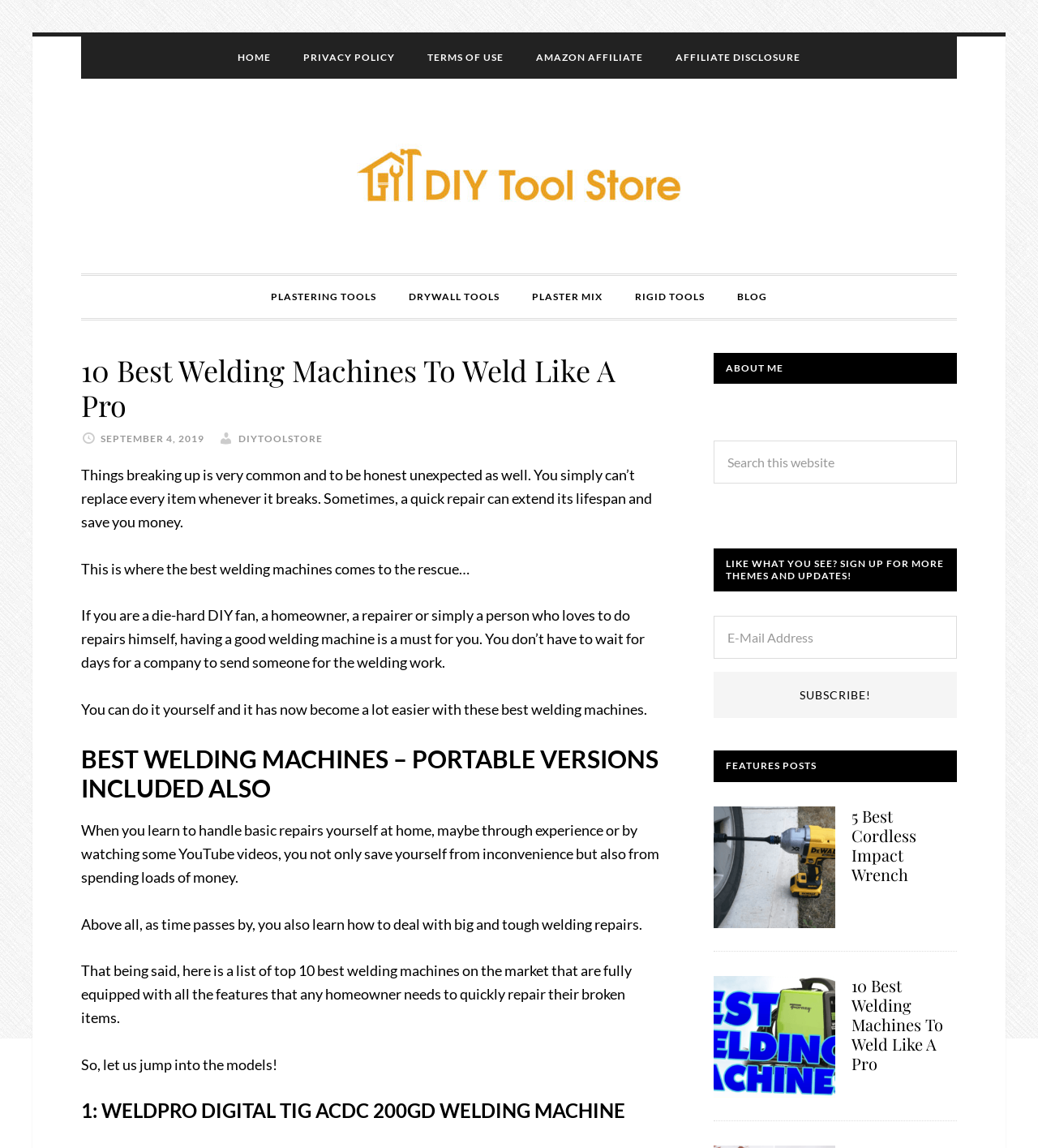What type of tools are mentioned in the navigation menu?
Answer the question with detailed information derived from the image.

By examining the navigation menu, it can be seen that the links 'PLASTERING TOOLS', 'DRYWALL TOOLS', 'PLASTER MIX', and 'RIGID TOOLS' are present, indicating that the webpage is related to tools for plastering, drywall, and other related tasks.